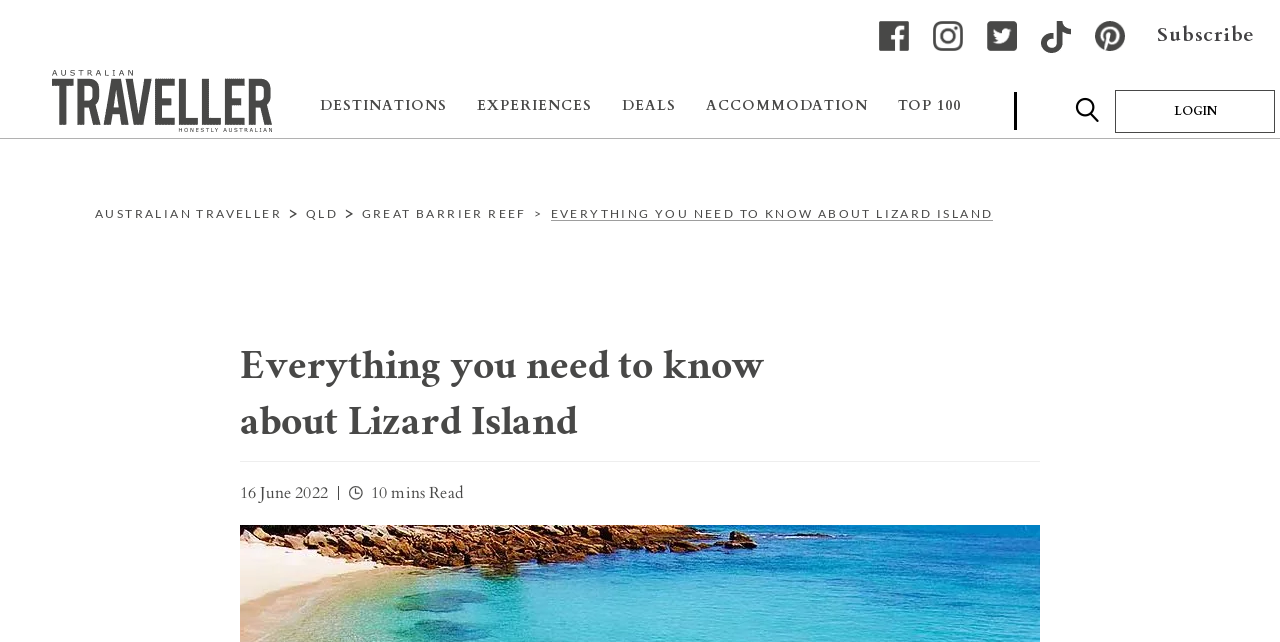Determine the bounding box coordinates of the clickable region to follow the instruction: "Go to the home page".

[0.0, 0.08, 0.212, 0.224]